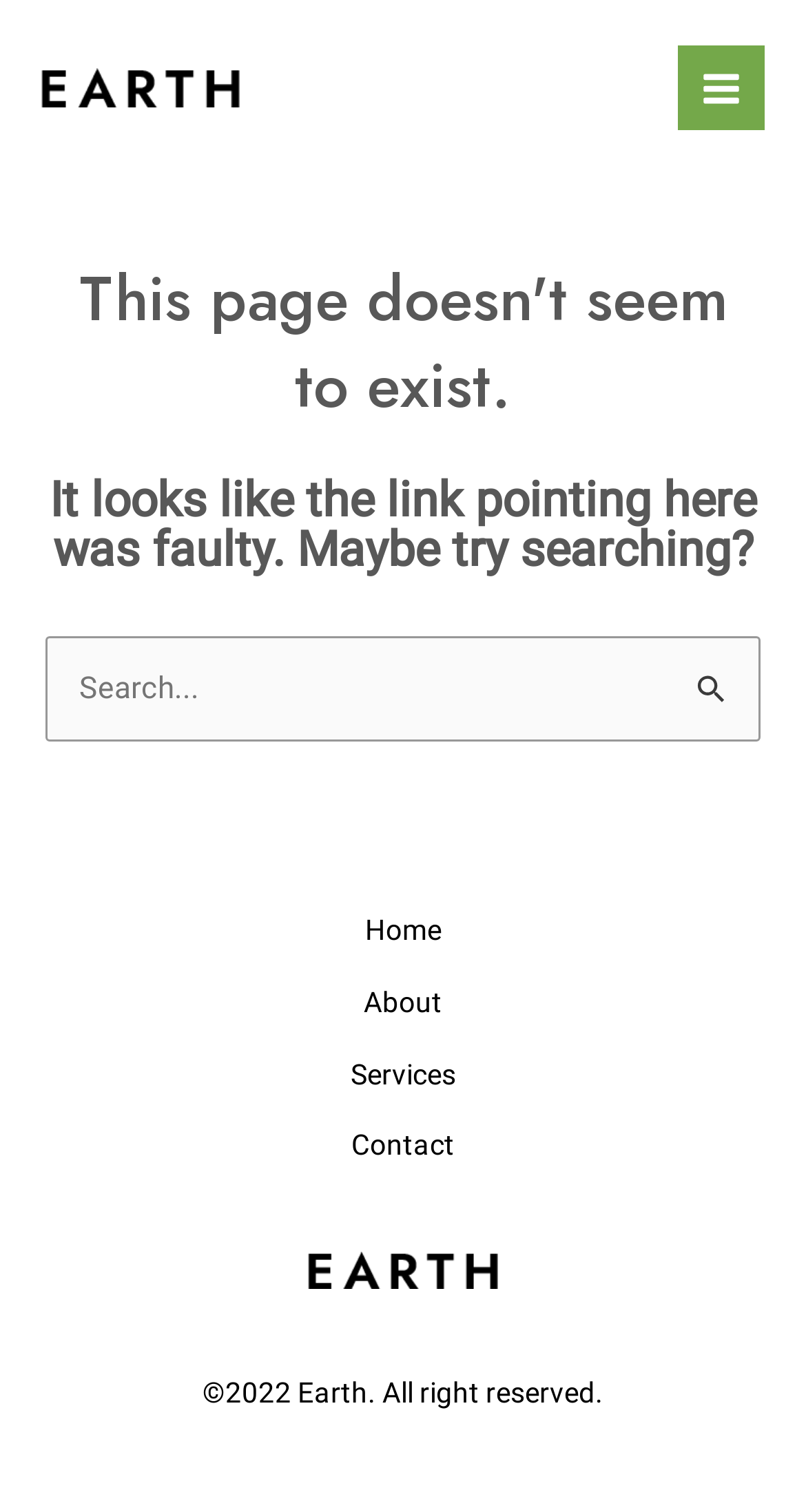Find the bounding box coordinates of the clickable element required to execute the following instruction: "go to about page". Provide the coordinates as four float numbers between 0 and 1, i.e., [left, top, right, bottom].

[0.451, 0.646, 0.549, 0.693]